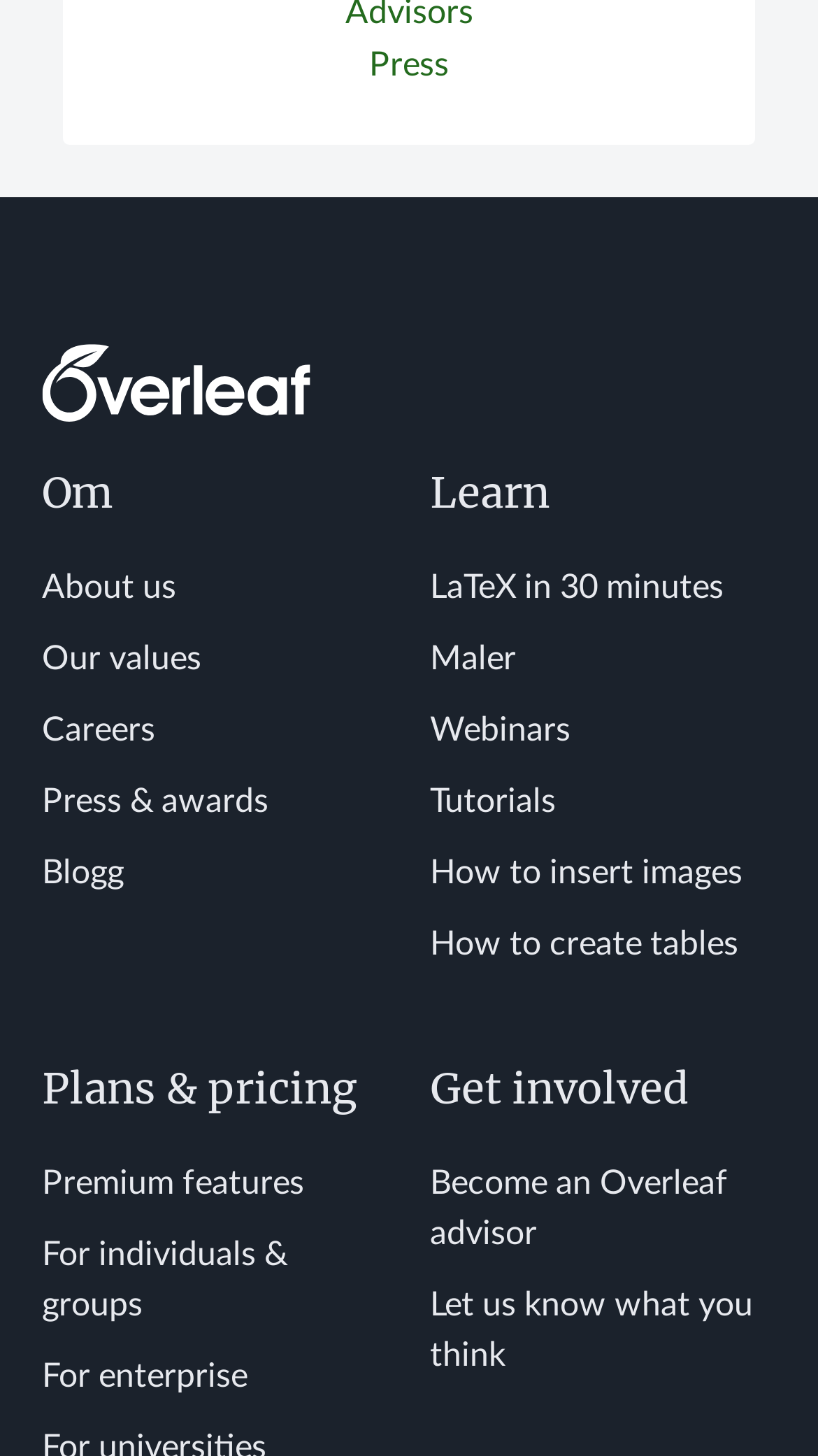Please mark the clickable region by giving the bounding box coordinates needed to complete this instruction: "Share this story on facebook".

None